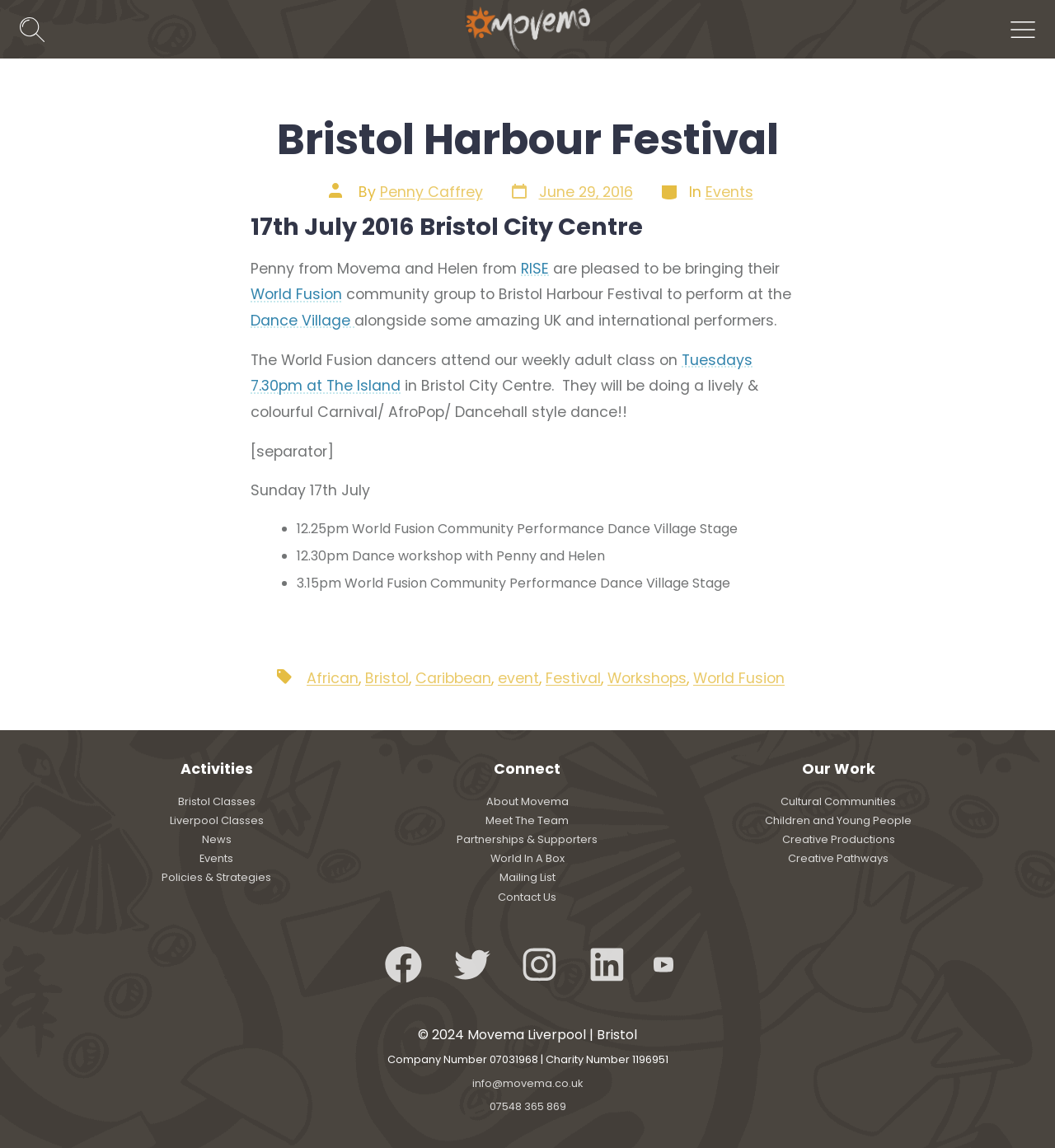Illustrate the webpage thoroughly, mentioning all important details.

The webpage is about the Bristol Harbour Festival, specifically featuring Movema and RISE's World Fusion community group performance. At the top, there is a search toggle button and a menu button on the right side. Below the menu button, there is a horizontal link that spans almost the entire width of the page.

The main content area is divided into sections. The first section has a heading "Bristol Harbour Festival" followed by the author's name, post date, and categories. Below this, there is a subheading "17th July 2016 Bristol City Centre" followed by a paragraph of text describing the event.

The next section lists the performance schedule, including the time, event, and location. There are three bullet points with details about the World Fusion community performance and a dance workshop.

Following this, there is a section with tags related to the event, including African, Bristol, Caribbean, and more.

At the bottom of the page, there are three navigation menus: Primary Footer Menu, Secondary Footer Menu, and Tertiary Footer Menu. These menus contain links to various pages, such as activities, news, events, and about Movema.

On the bottom right side, there are social media links to Facebook, Twitter, Instagram, LinkedIn, and YouTube. Finally, there is a copyright notice and contact information, including a company number, charity number, email address, and phone number.